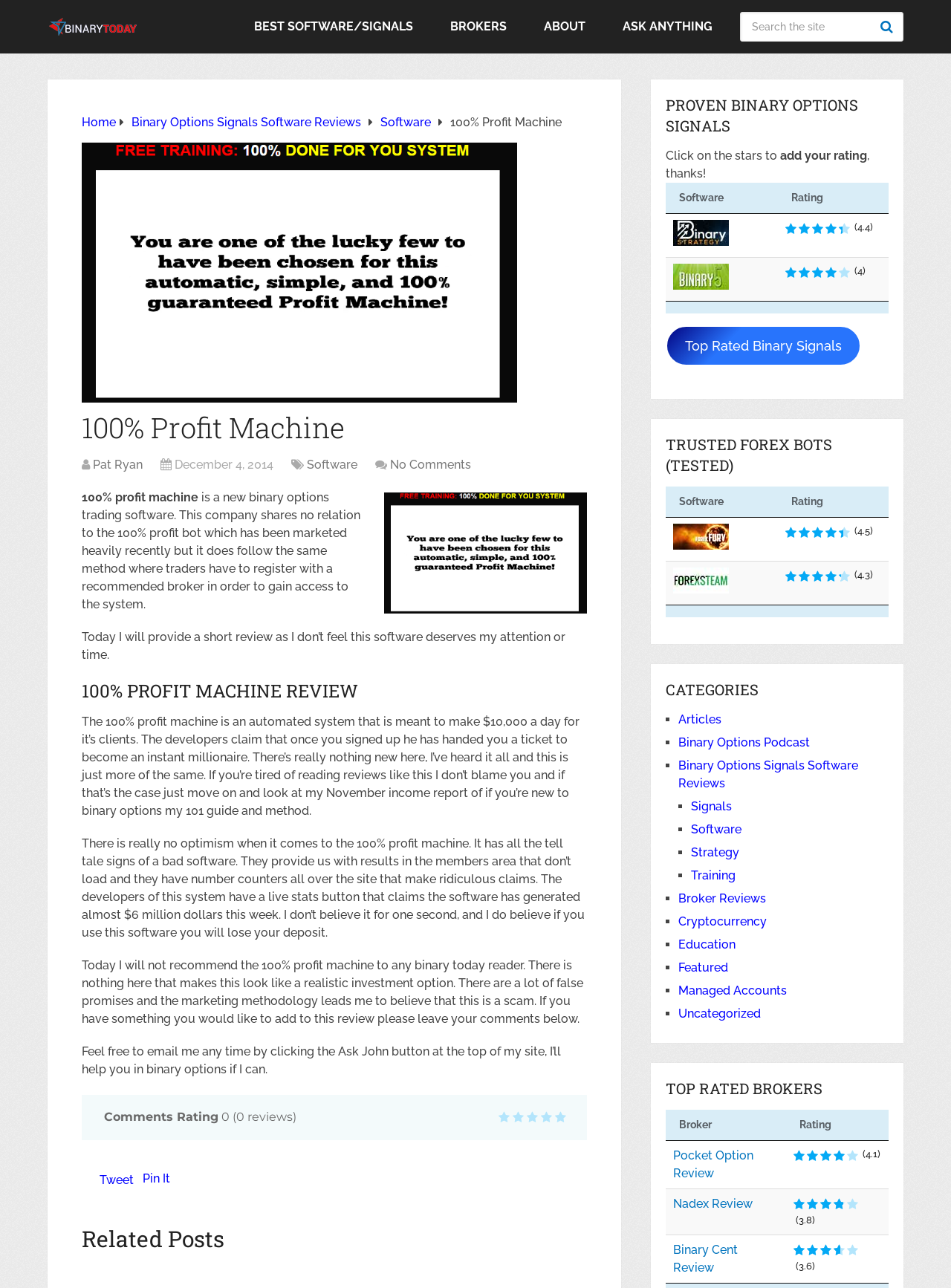Locate and extract the text of the main heading on the webpage.

100% Profit Machine